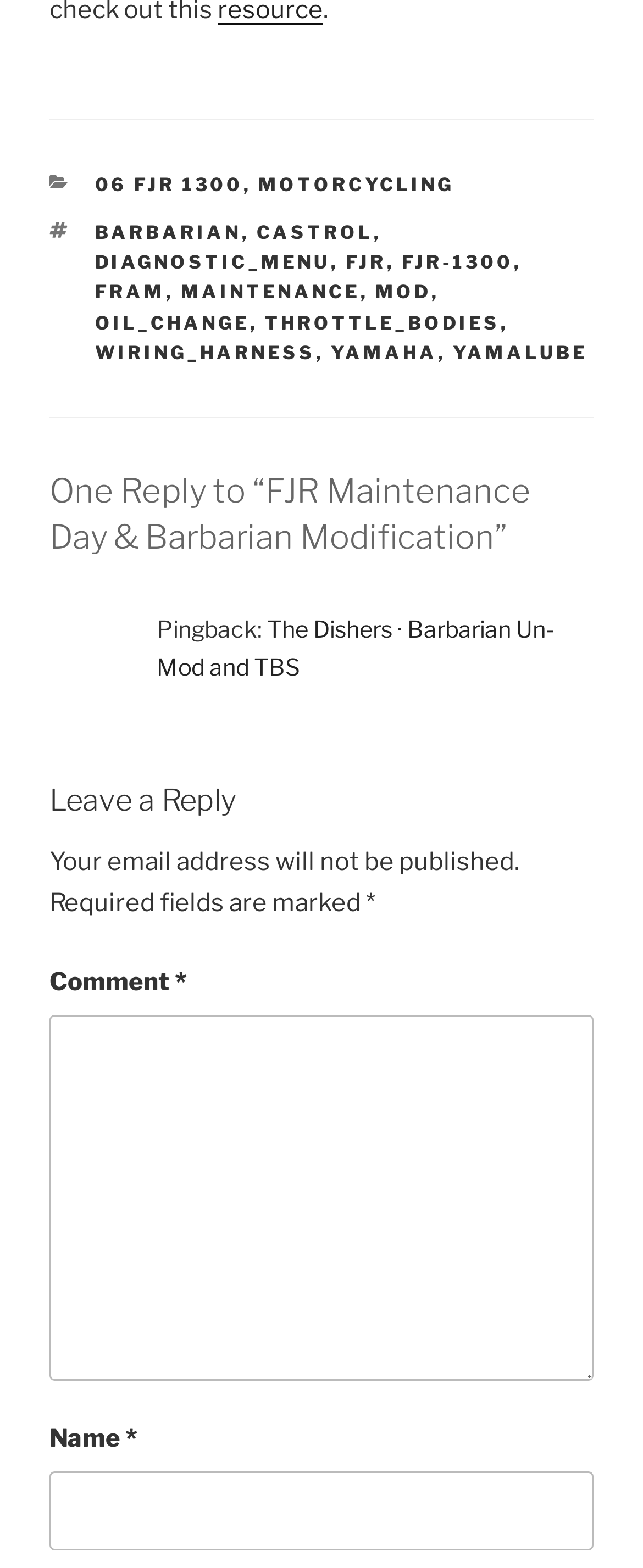Please identify the bounding box coordinates for the region that you need to click to follow this instruction: "Enter a name in the 'Name *' textbox".

[0.077, 0.938, 0.923, 0.989]